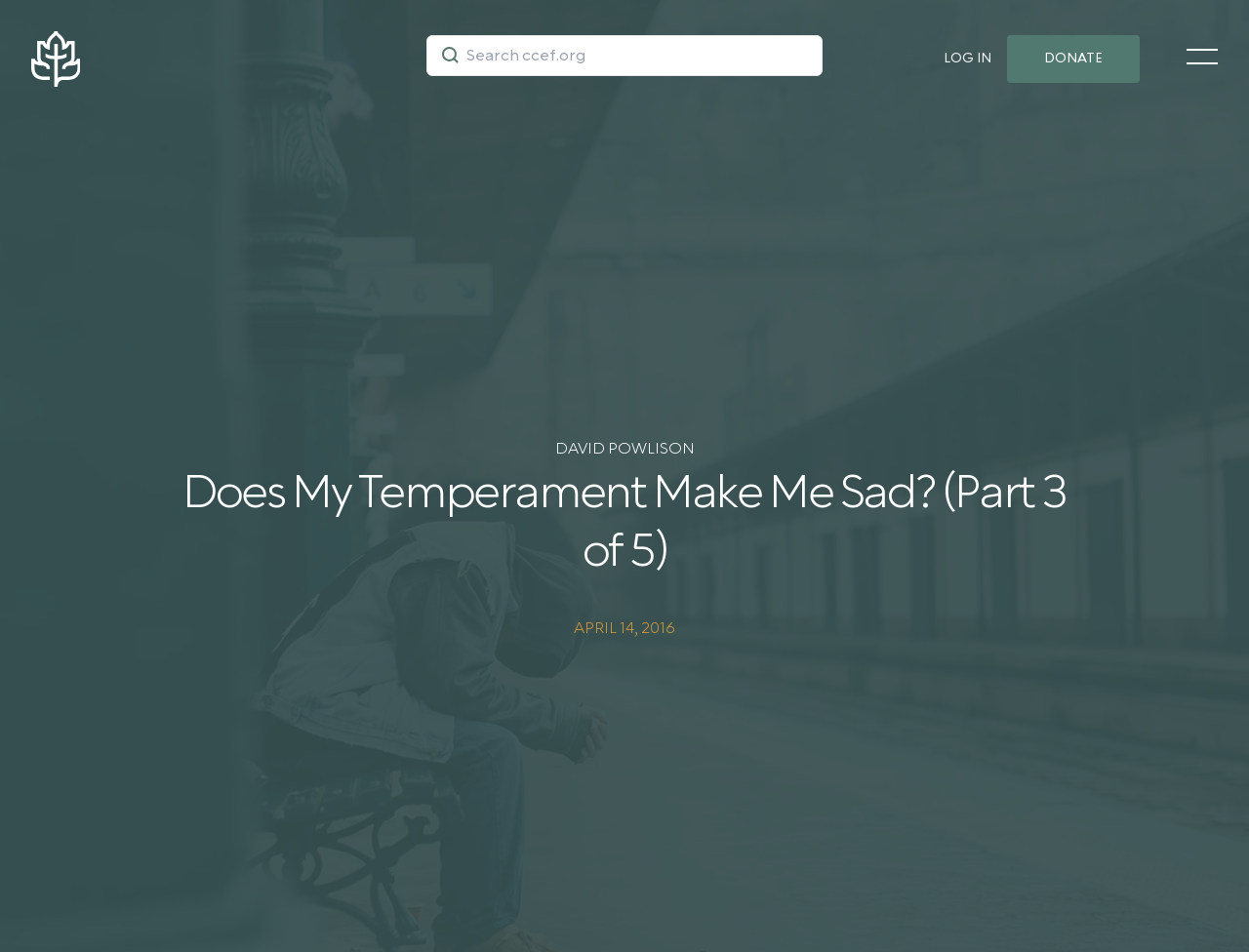What is the date of the article?
Based on the visual details in the image, please answer the question thoroughly.

The date of the article can be found in the static text element located at [0.459, 0.649, 0.541, 0.671] which contains the text 'APRIL 14, 2016'.